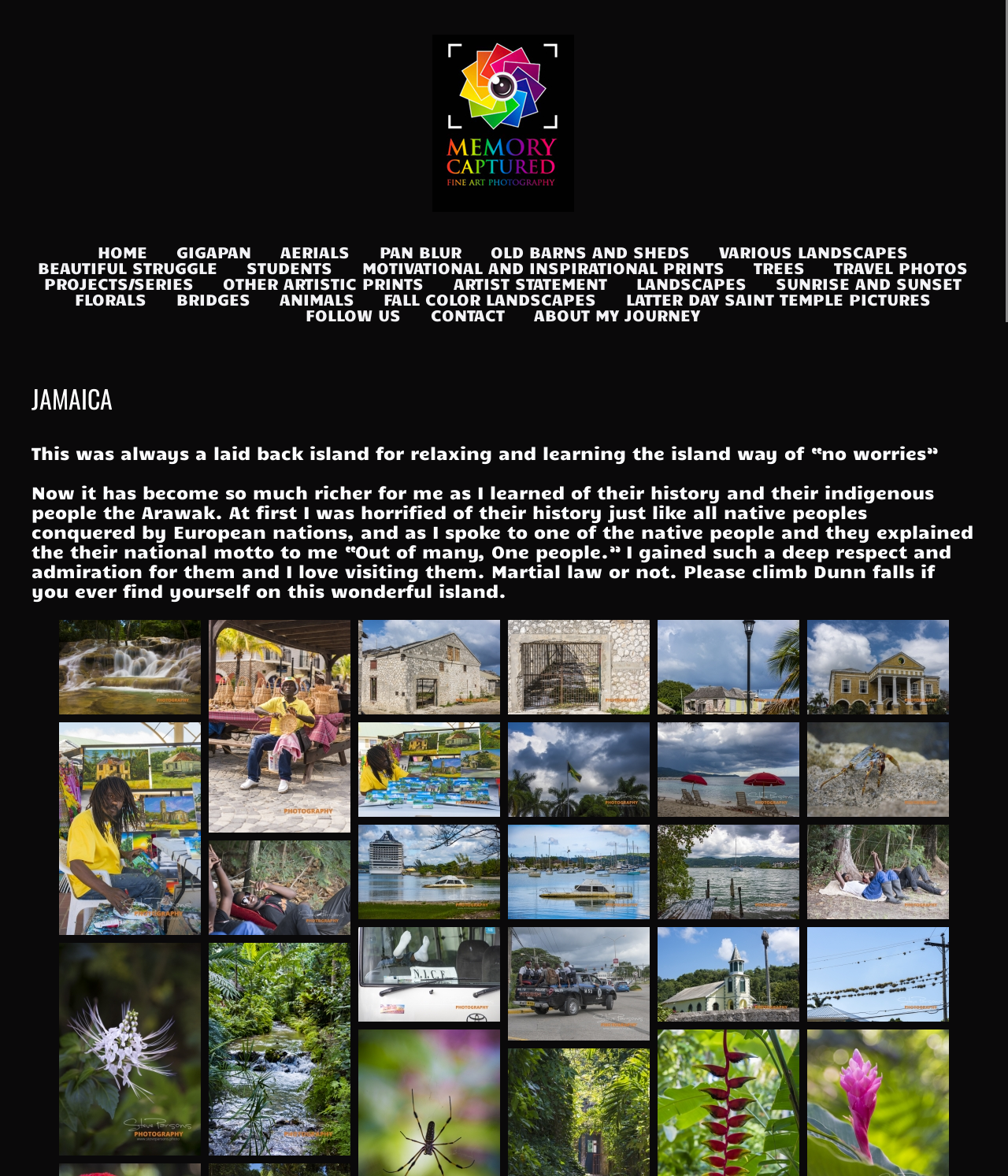Can you find the bounding box coordinates for the element that needs to be clicked to execute this instruction: "Check out the 'Jamaica 2015' photo"? The coordinates should be given as four float numbers between 0 and 1, i.e., [left, top, right, bottom].

[0.207, 0.527, 0.348, 0.708]